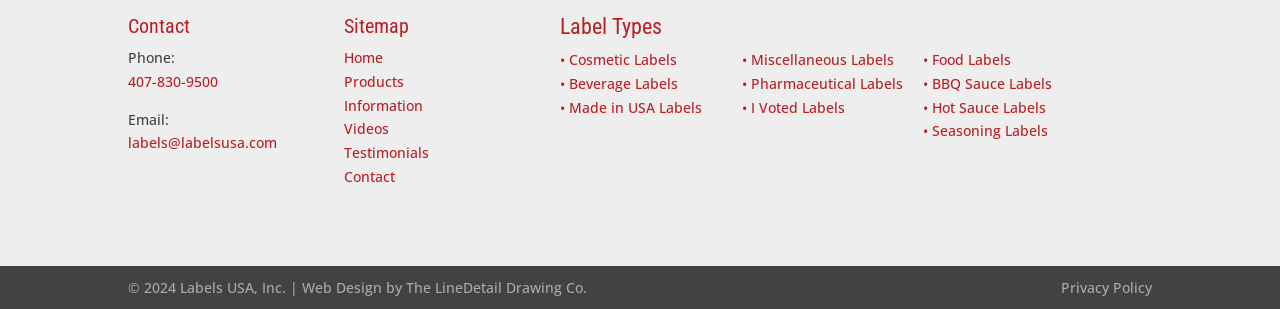How many links are there in the 'Sitemap' section?
Respond to the question with a well-detailed and thorough answer.

I counted the number of links under the 'Sitemap' heading, which are 'Home', 'Products', 'Information', 'Videos', and 'Testimonials', and 'Contact', which makes a total of 5 links.